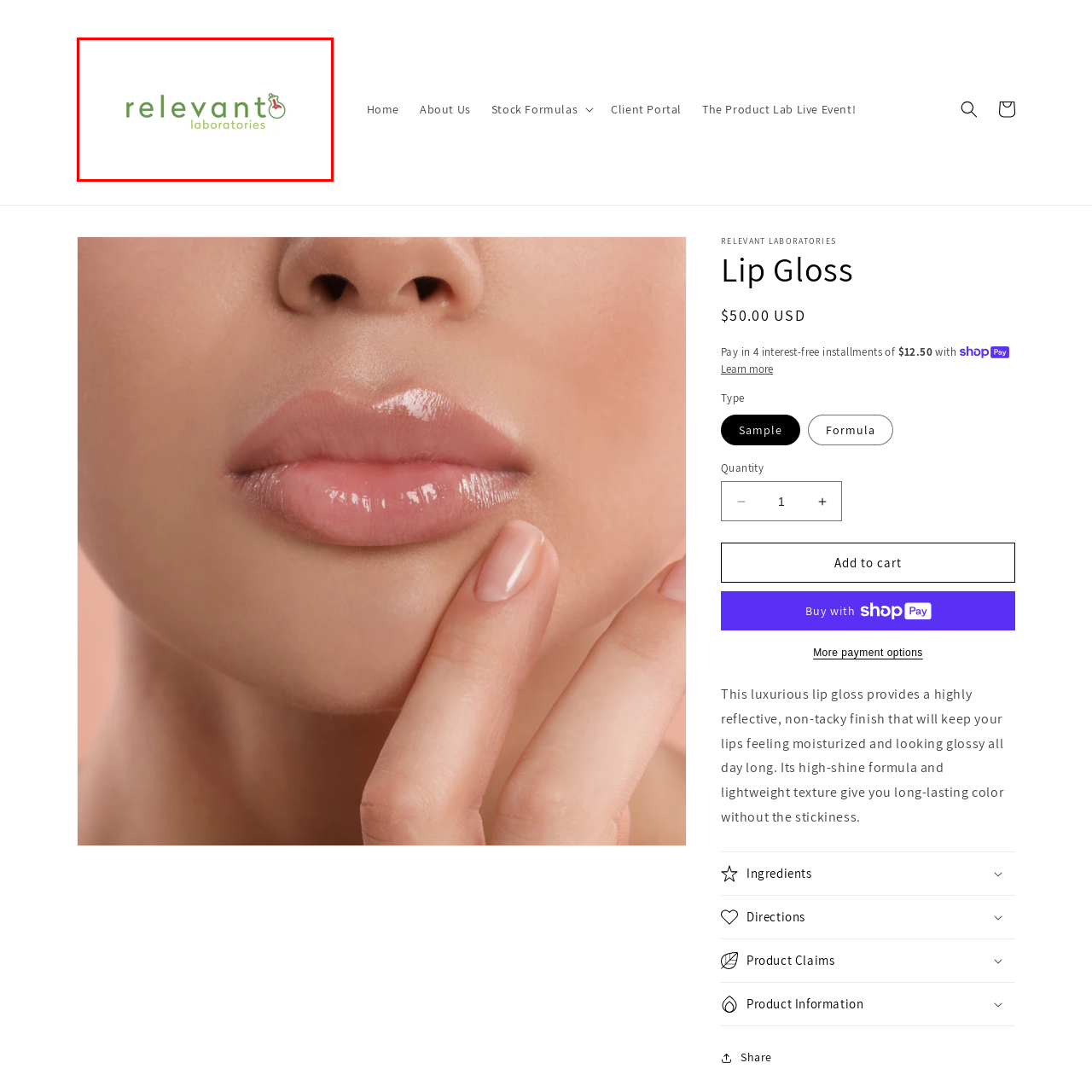What is the focus of the company according to the logo?
Please examine the image within the red bounding box and provide a comprehensive answer based on the visual details you observe.

The caption states that the word 'laboratories' is displayed in a lighter shade of green, suggesting a focus on scientific excellence, which reflects the company's dedication to quality and innovation in its products and services.